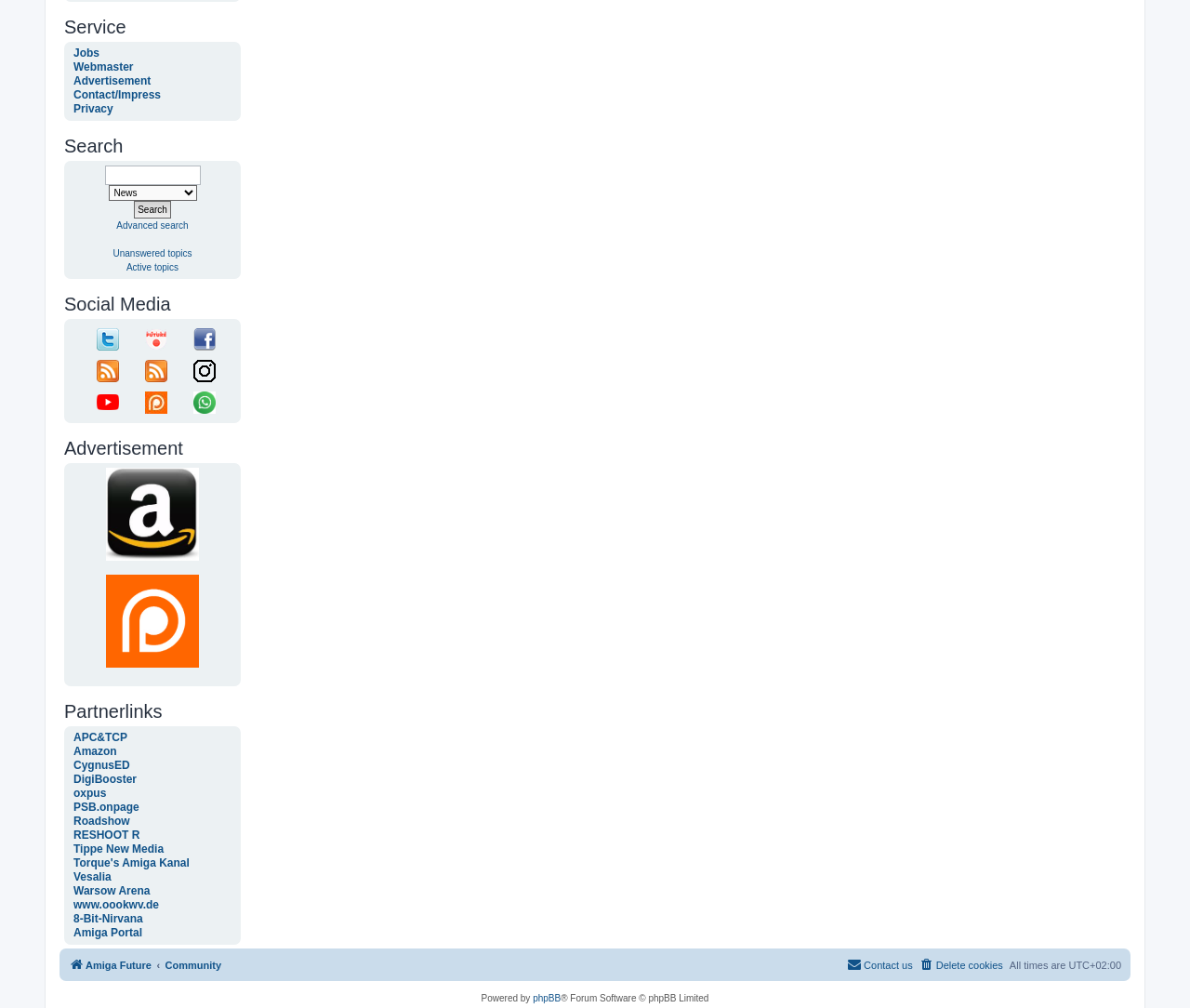Given the webpage screenshot and the description, determine the bounding box coordinates (top-left x, top-left y, bottom-right x, bottom-right y) that define the location of the UI element matching this description: Search

None